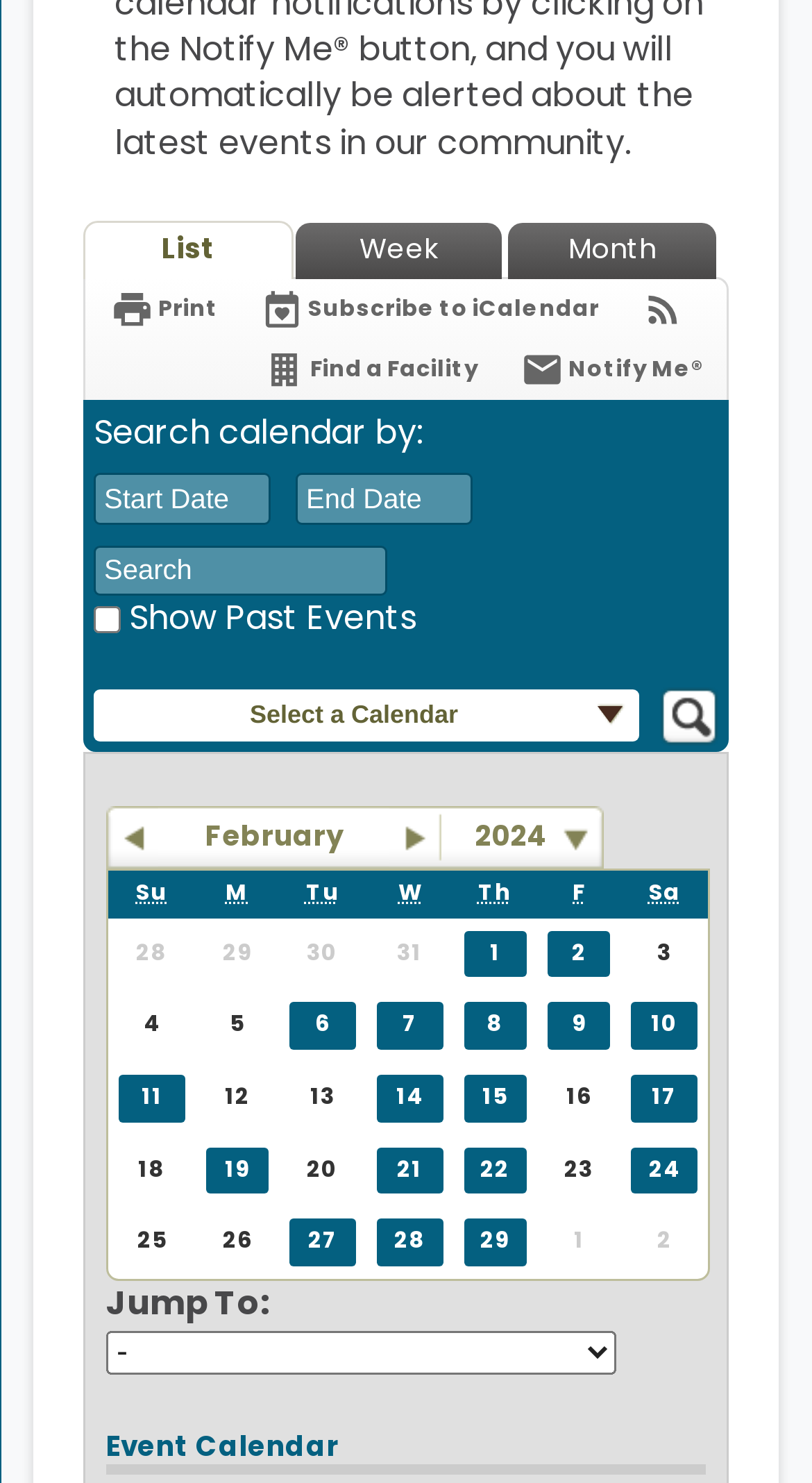Identify the coordinates of the bounding box for the element that must be clicked to accomplish the instruction: "Select a start date".

[0.118, 0.321, 0.331, 0.352]